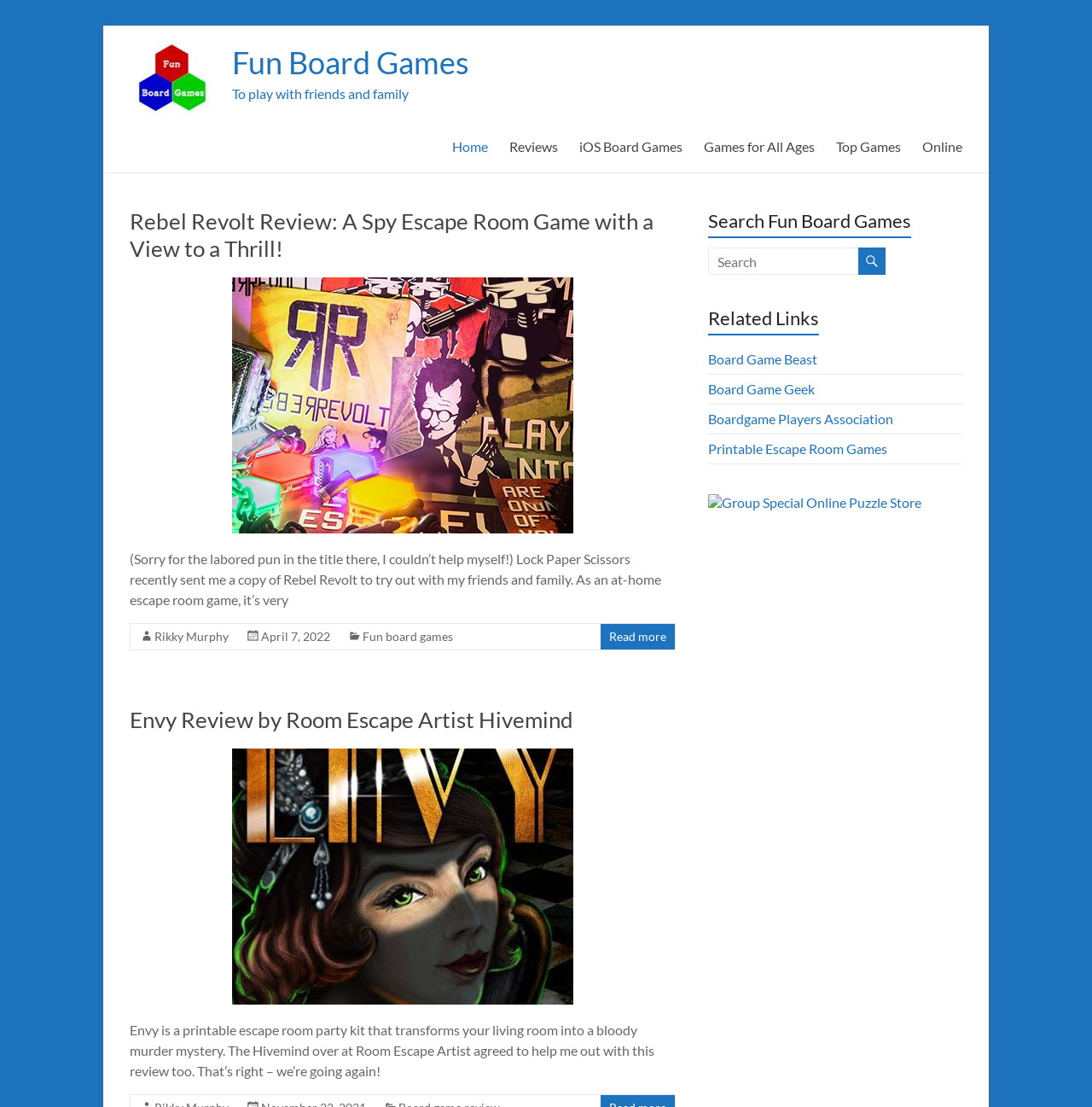Pinpoint the bounding box coordinates of the clickable element to carry out the following instruction: "Visit the 'Board Game Geek' website."

[0.649, 0.344, 0.746, 0.359]